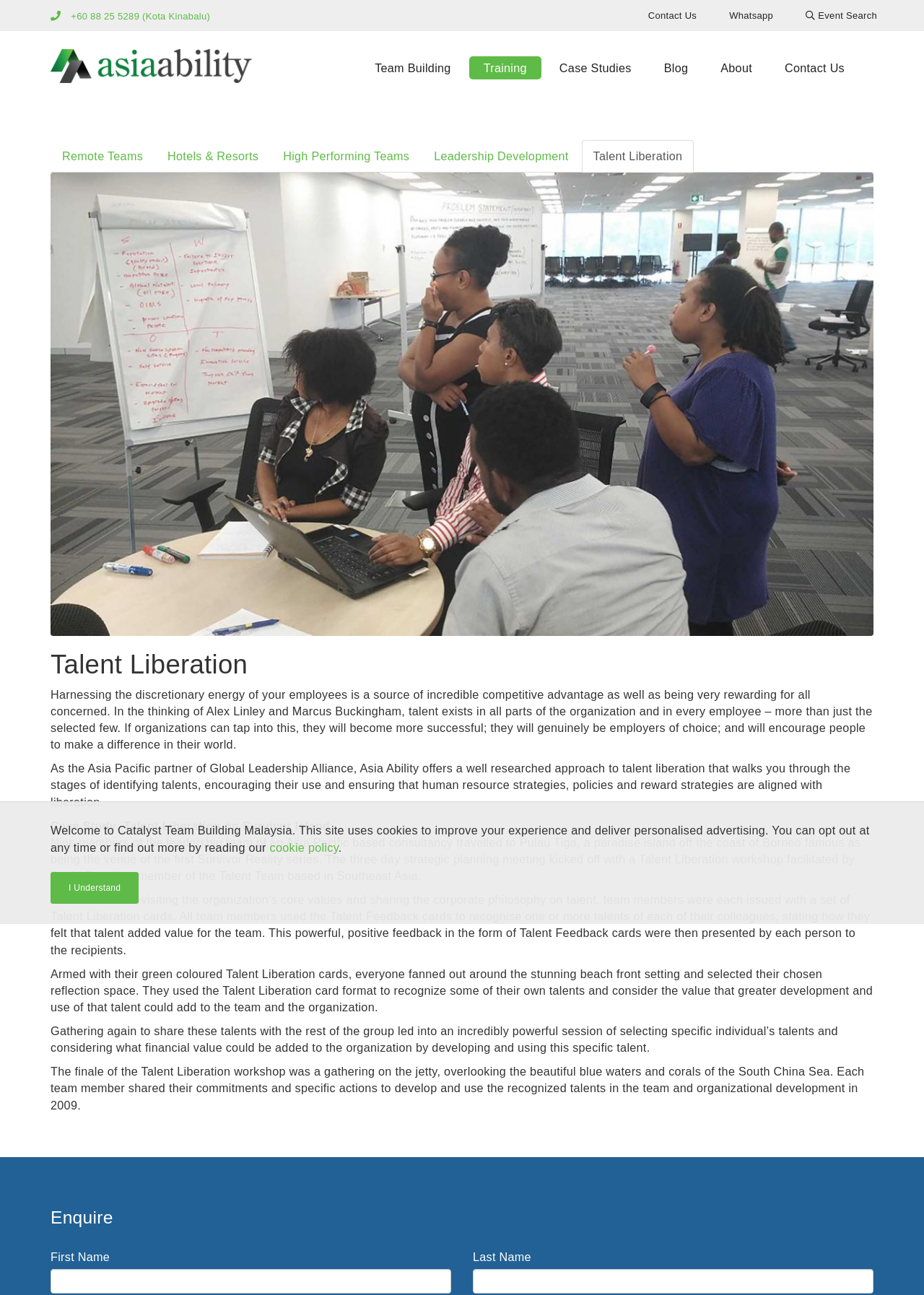What is the location of the strategic planning meeting described on the webpage?
Look at the screenshot and respond with a single word or phrase.

Pulau Tiga, Borneo